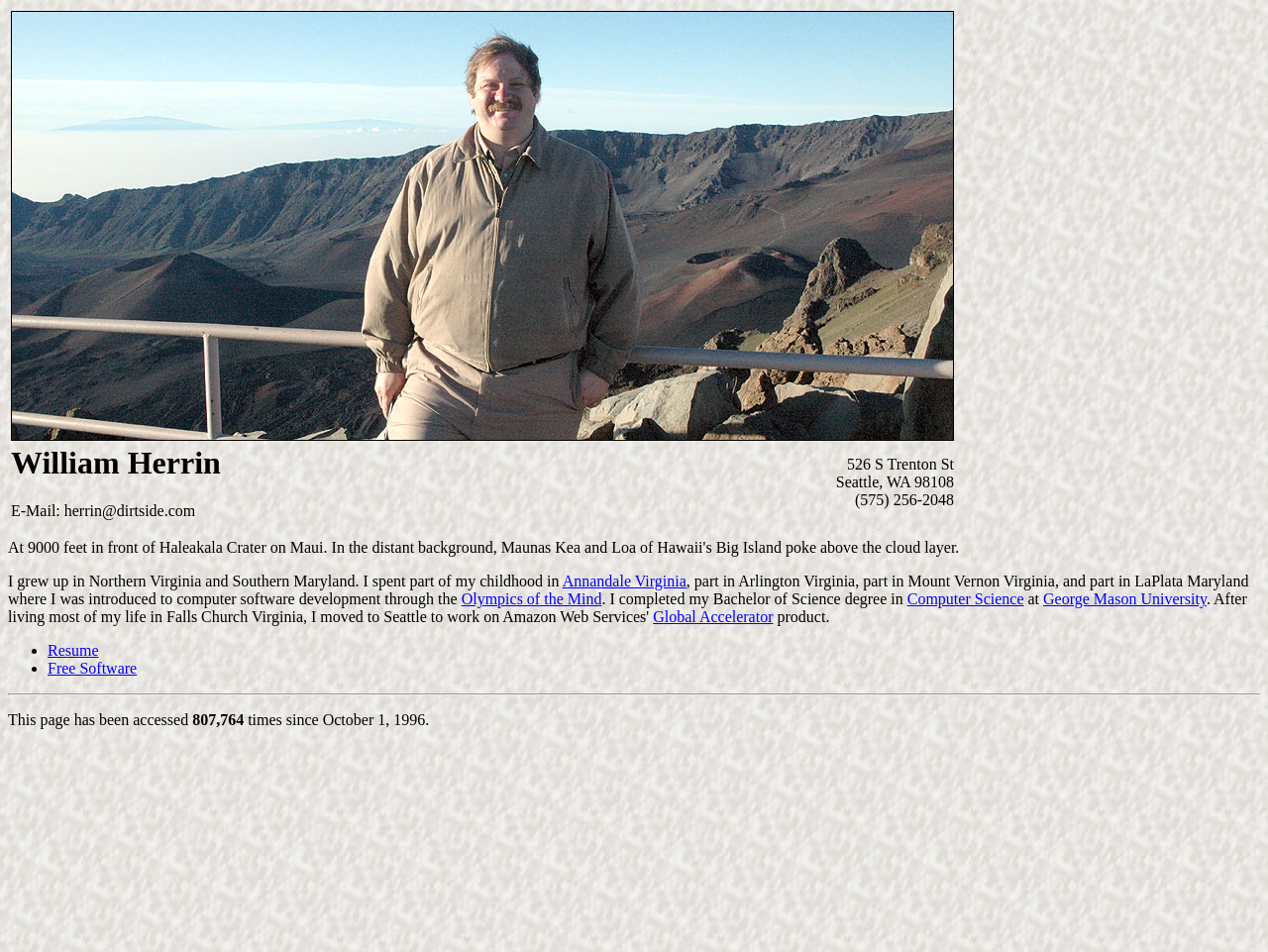Offer a meticulous caption that includes all visible features of the webpage.

This webpage is William Herrin's personal homepage. At the top, there is a layout table that spans most of the width of the page. Within this table, there is a row that contains a photo of Bill Herrin atop Haleakala on Maui, taking up most of the row's width. Below the photo, there is another row with two cells, one containing William Herrin's email address and a heading with his name, and the other cell displaying his physical address.

Below the table, there is a block of text that describes William Herrin's background, including where he grew up and his education. The text is divided into several paragraphs, with links to specific locations and organizations, such as Annandale Virginia, Olympics of the Mind, and George Mason University.

Further down the page, there are two links, one to a Global Accelerator product and another to a resume. Below these links, there is a list with two items, marked by bullet points, linking to a resume and free software.

At the bottom of the page, there is a horizontal separator, followed by a counter that displays the number of times the page has been accessed, which is 807,764 times since October 1, 1996.